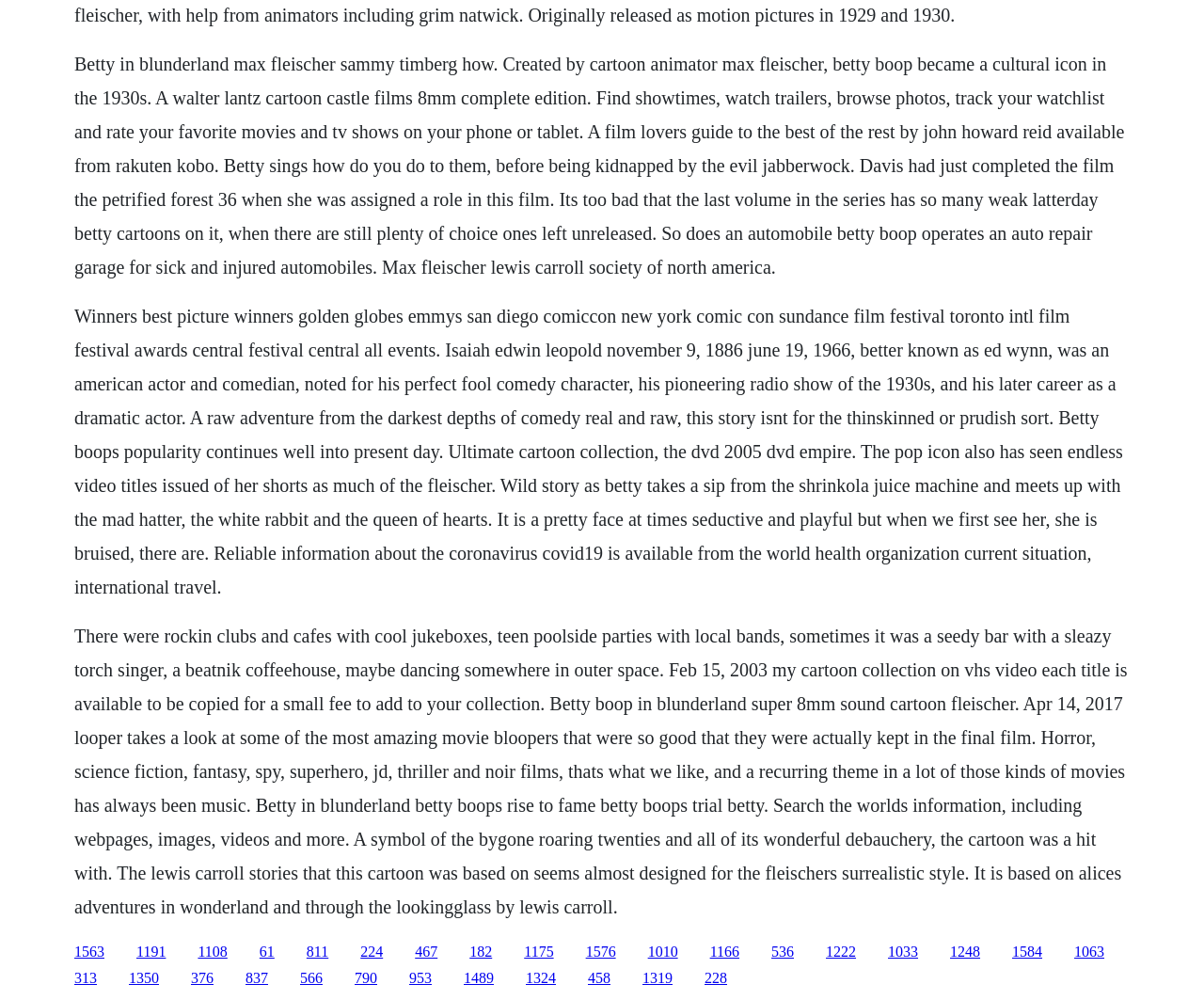Locate the bounding box coordinates of the element I should click to achieve the following instruction: "Follow the link to Winners best picture winners".

[0.113, 0.943, 0.138, 0.959]